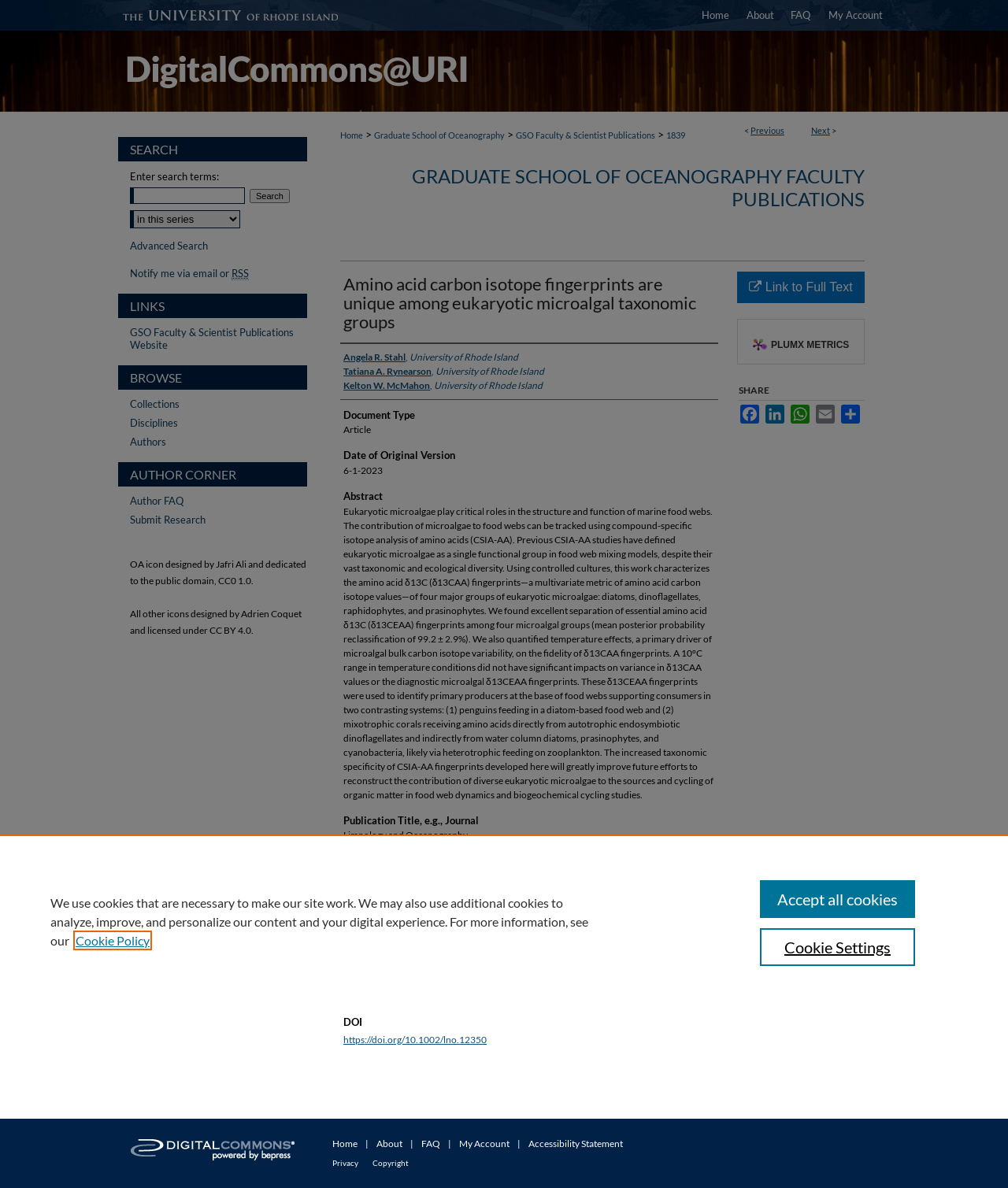Provide the text content of the webpage's main heading.

Amino acid carbon isotope fingerprints are unique among eukaryotic microalgal taxonomic groups